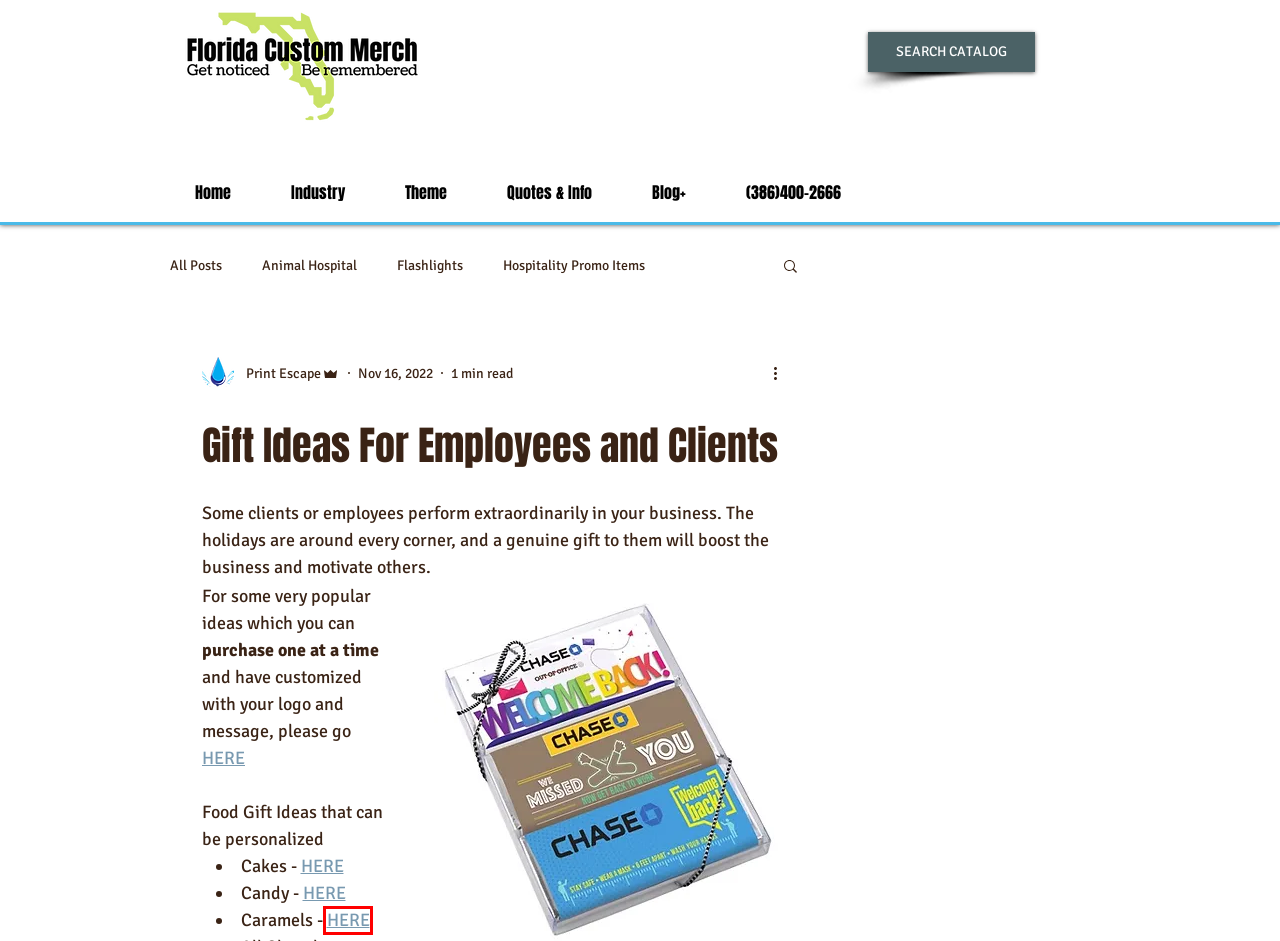You are provided with a screenshot of a webpage containing a red rectangle bounding box. Identify the webpage description that best matches the new webpage after the element in the bounding box is clicked. Here are the potential descriptions:
A. Memorial Day
B. Promotional Technology
C. Lag Baomer
D. Florida Custom Merch | Custom Wearables | Custom Bags | Custom Drinkware
E. custom chocolate
F. Hospitality Promo Items
G. Loading...
H. Flashlights

G